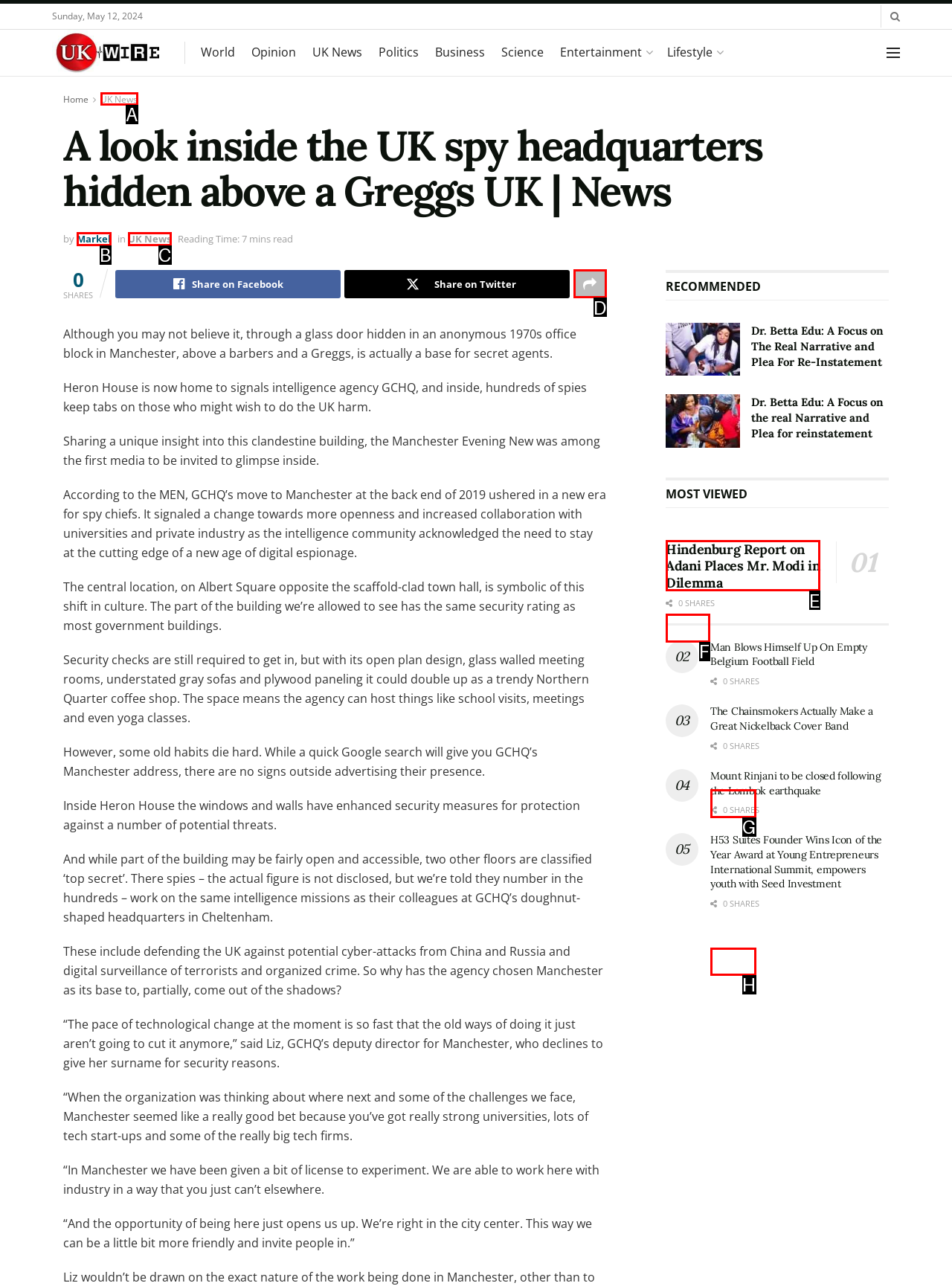Which lettered option matches the following description: UK News
Provide the letter of the matching option directly.

A